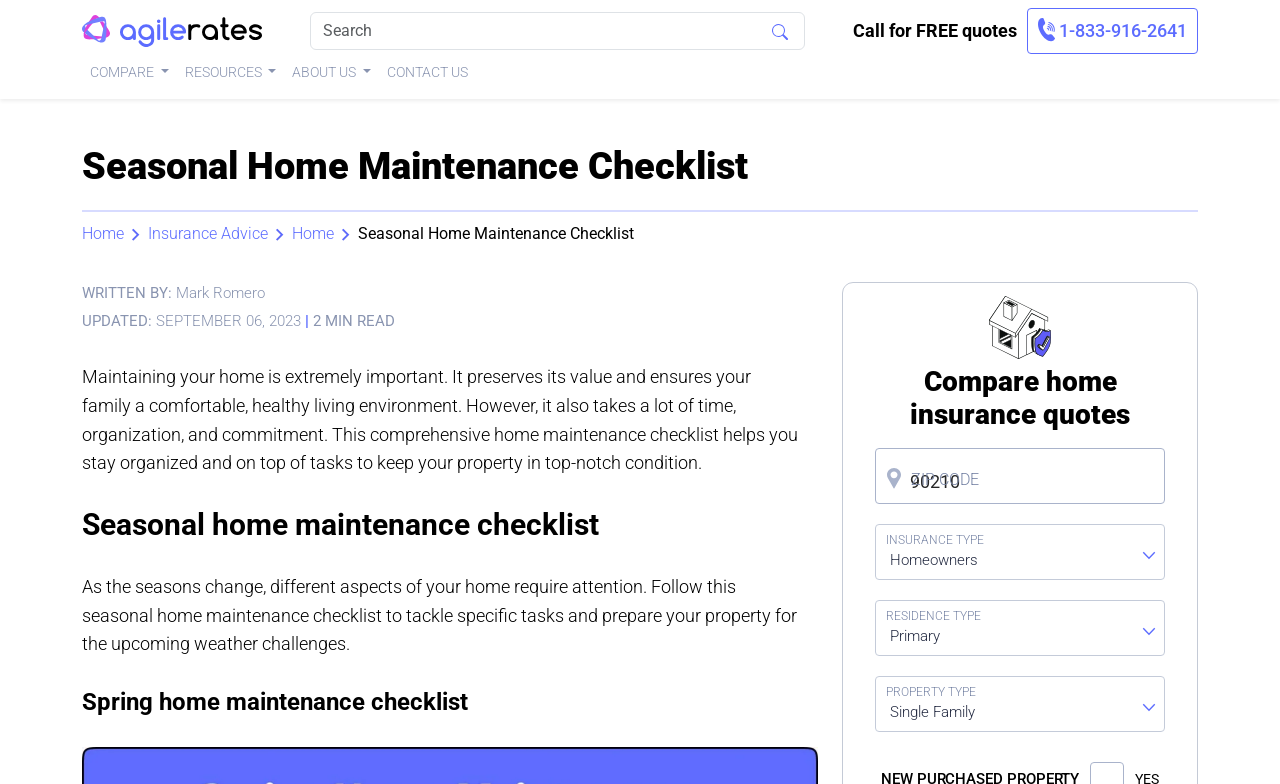Who wrote the article?
Utilize the image to construct a detailed and well-explained answer.

I found the author's name by looking at the 'WRITTEN BY:' section, where I saw a static text element with the name 'Mark Romero'.